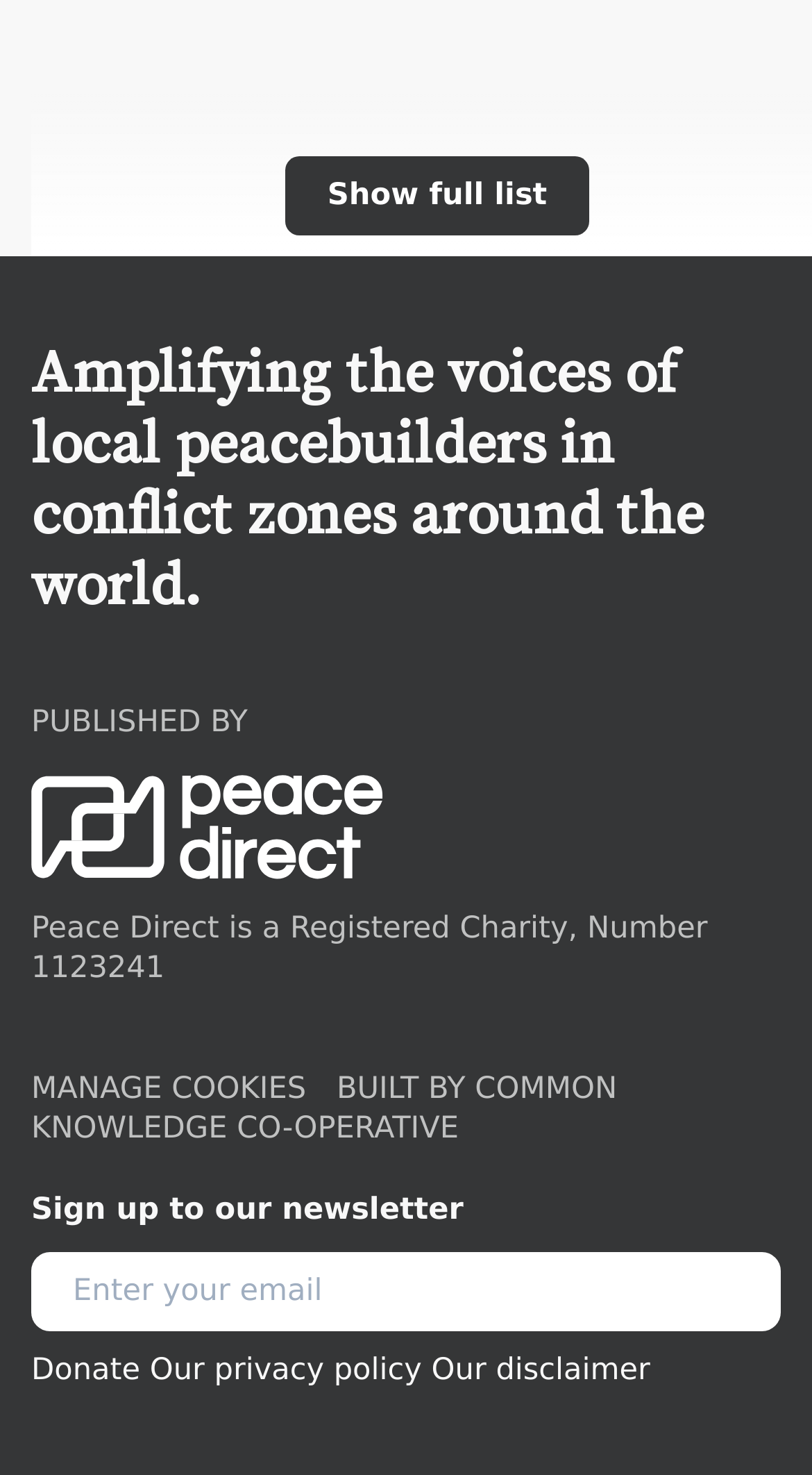Please identify the bounding box coordinates of the clickable area that will allow you to execute the instruction: "Click the 'Sign up to our newsletter' link".

[0.038, 0.809, 0.571, 0.832]